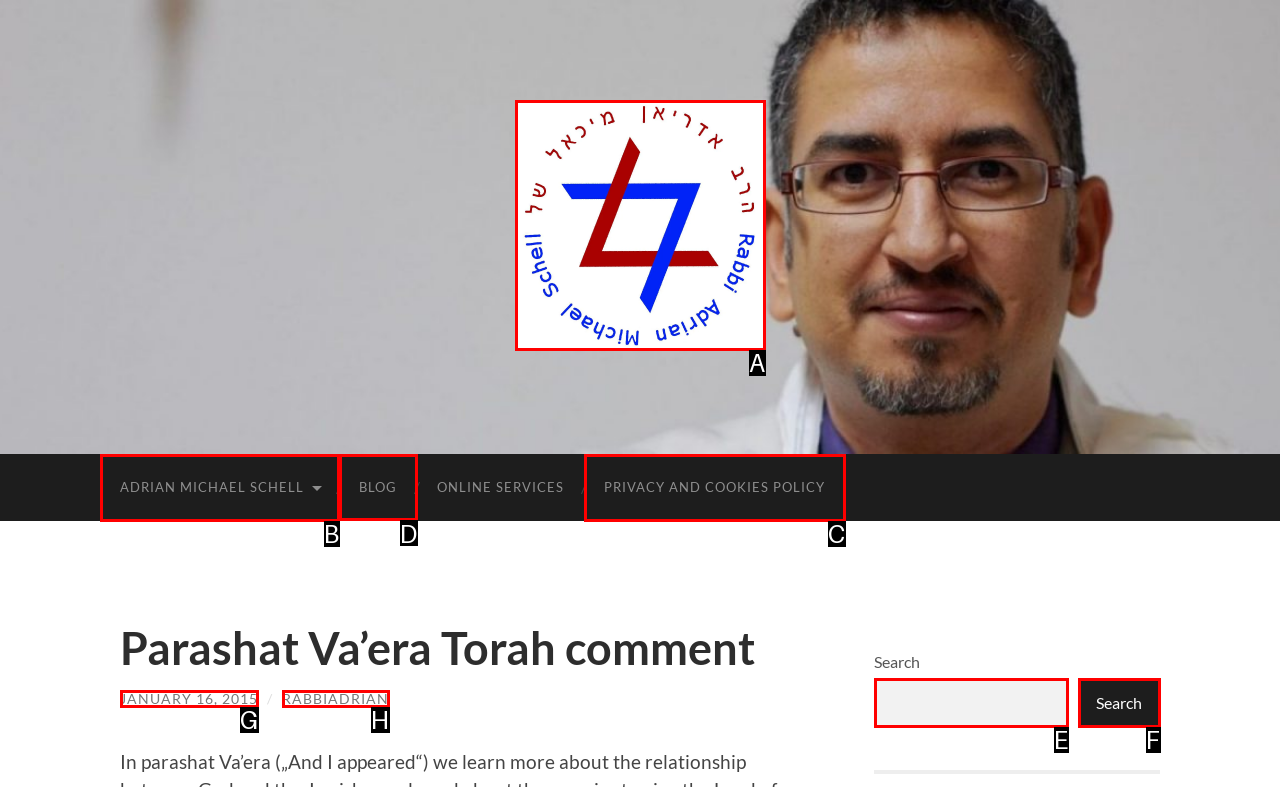Select the HTML element to finish the task: Read the blog Reply with the letter of the correct option.

D